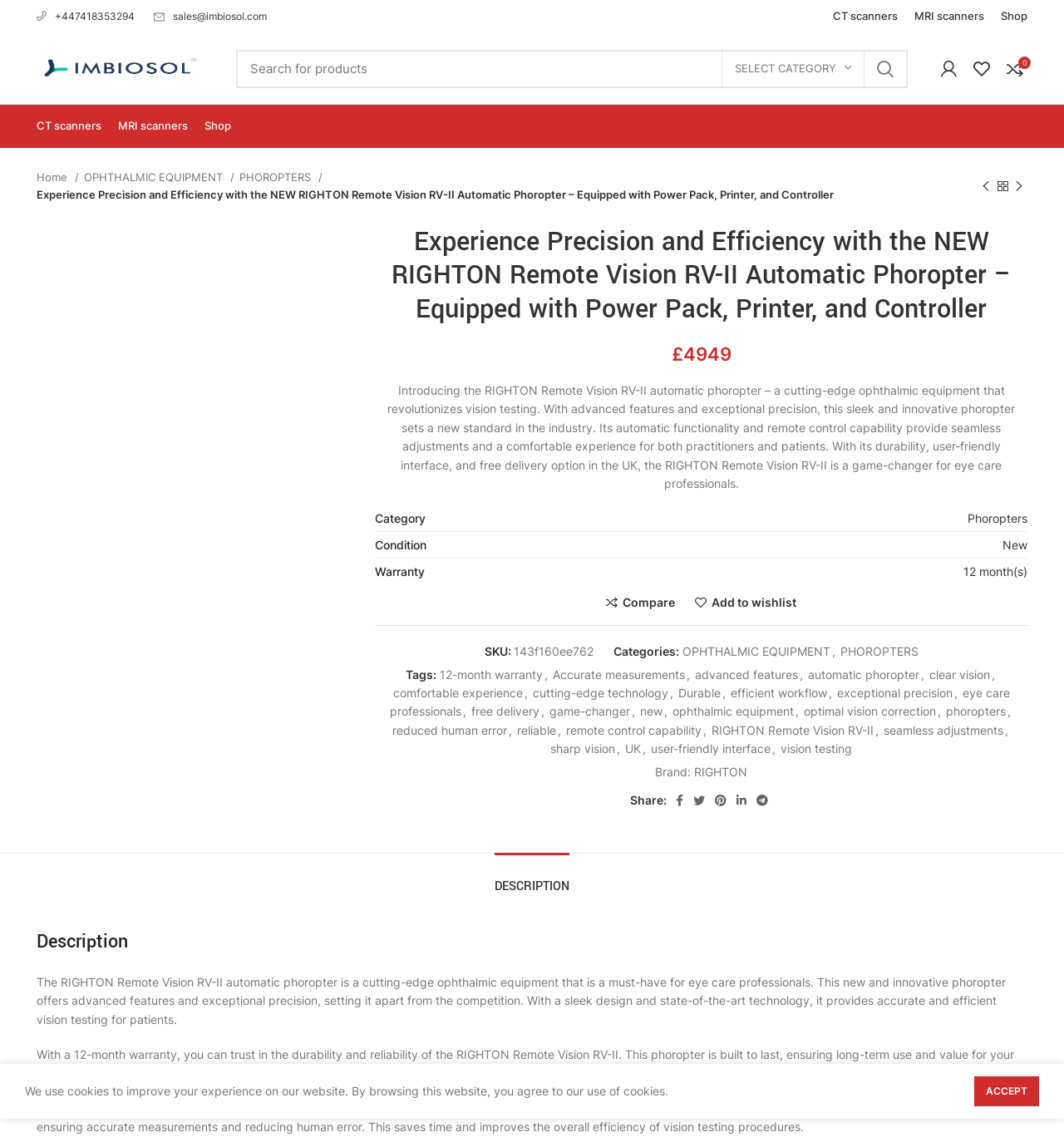Kindly determine the bounding box coordinates for the area that needs to be clicked to execute this instruction: "View CT scanners".

[0.775, 0.0, 0.852, 0.029]